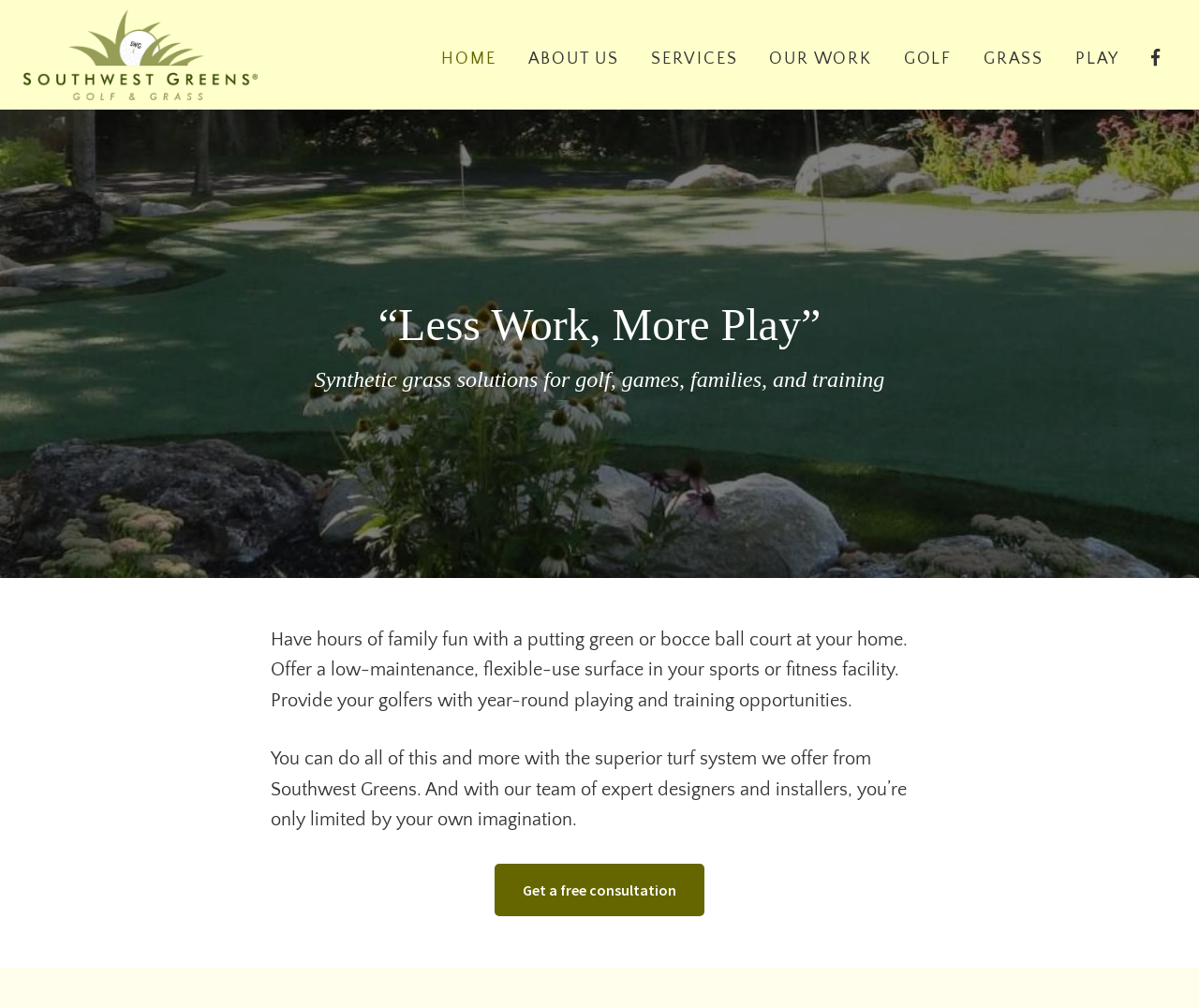Please find the bounding box for the UI component described as follows: "Services".

[0.531, 0.039, 0.627, 0.078]